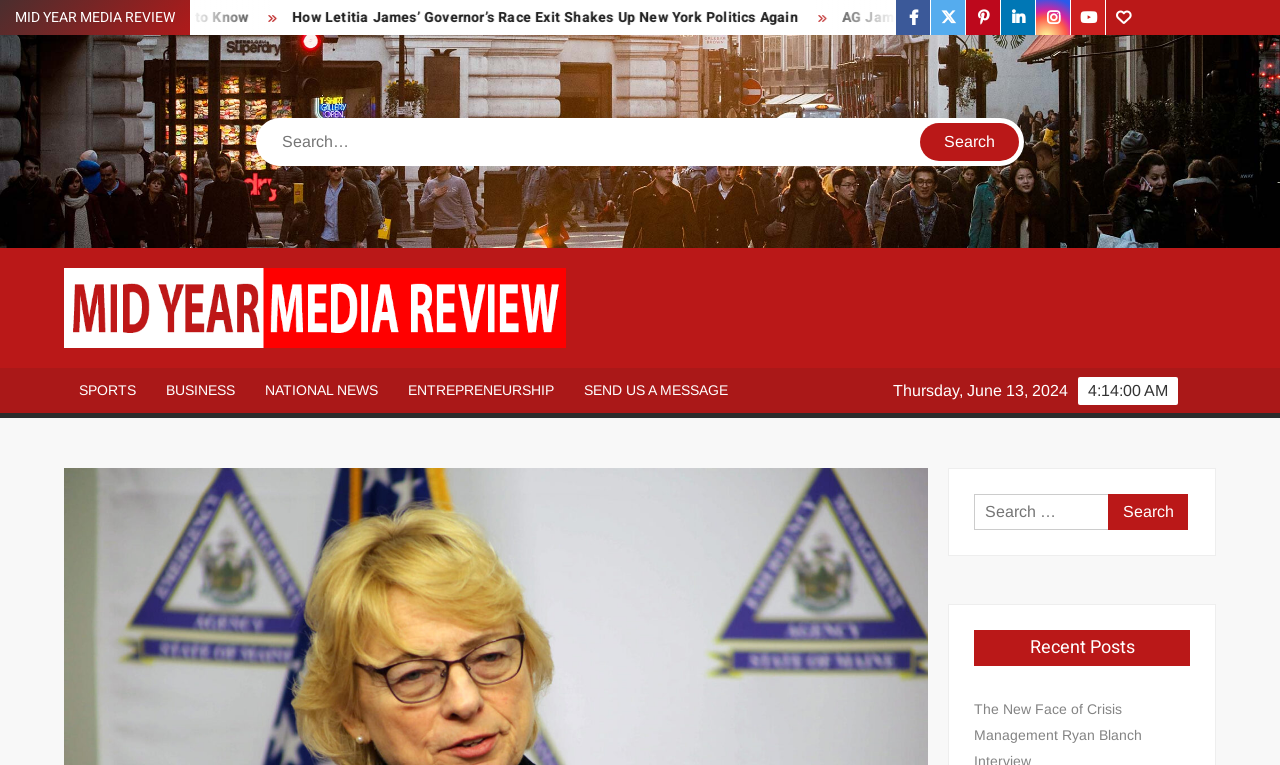Locate the bounding box coordinates of the clickable area to execute the instruction: "Go to SPORTS page". Provide the coordinates as four float numbers between 0 and 1, represented as [left, top, right, bottom].

[0.05, 0.481, 0.118, 0.54]